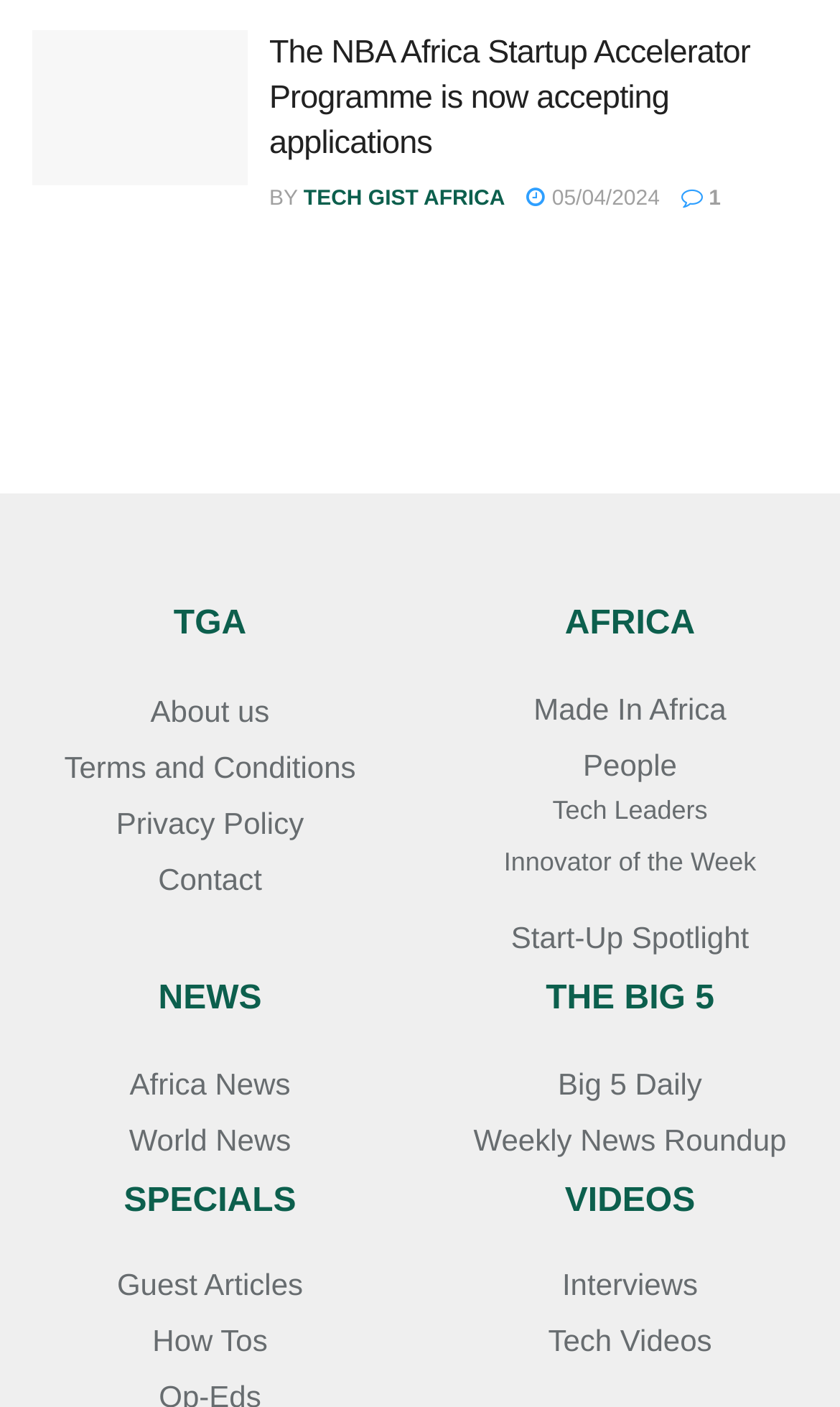Provide a brief response in the form of a single word or phrase:
How many main categories are there on the webpage?

6